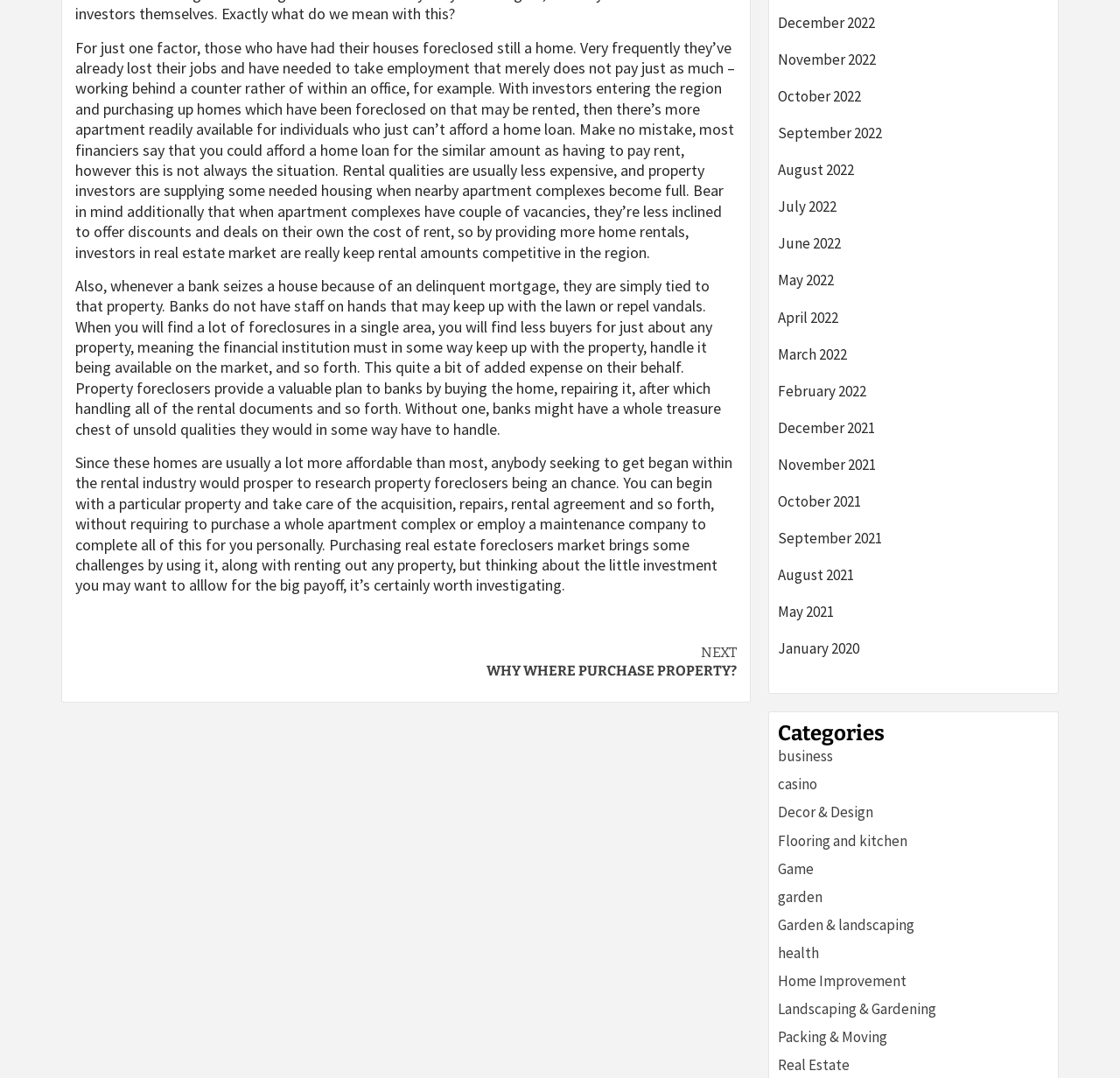Respond with a single word or phrase:
What is the advantage of renting a home?

It is less expensive